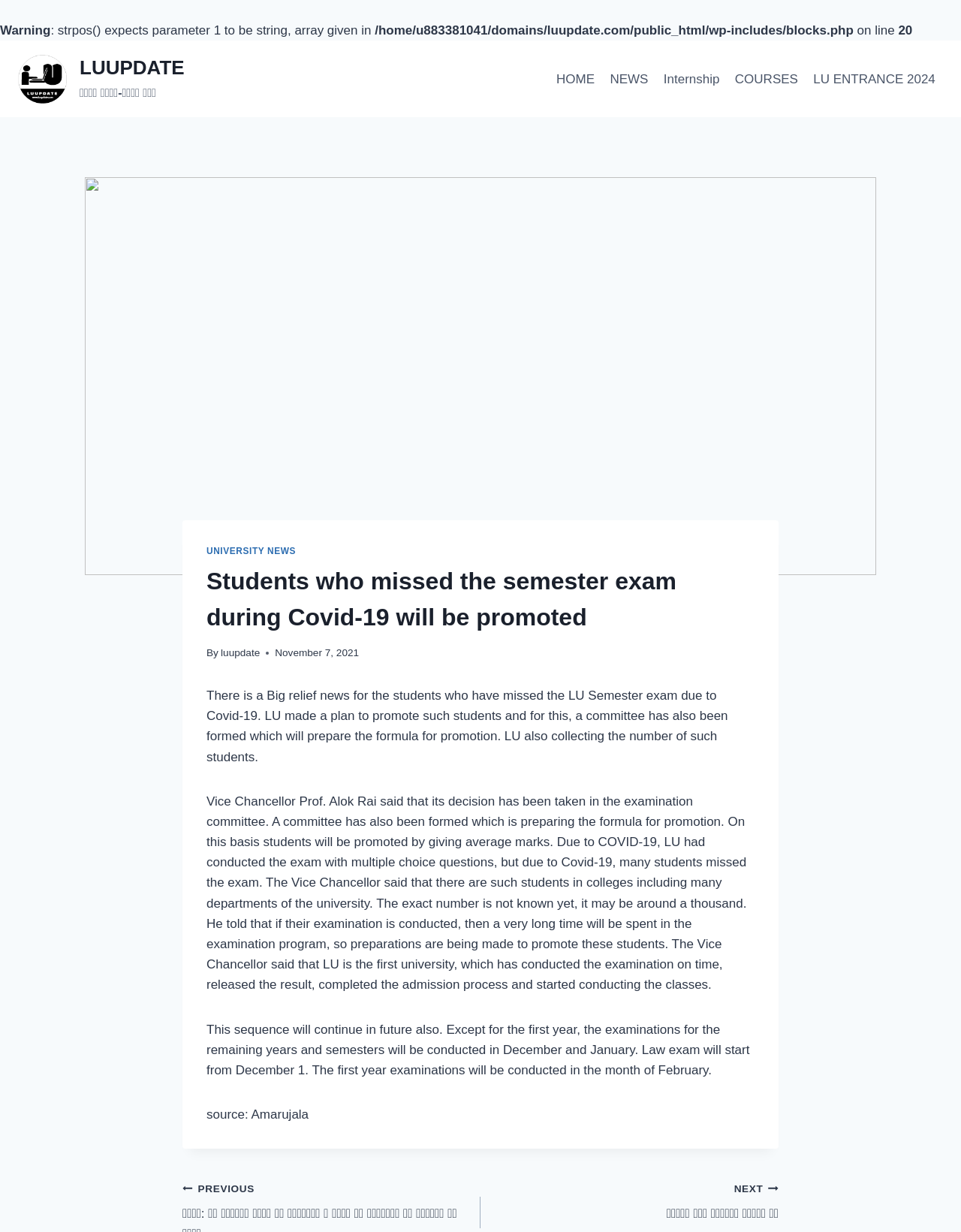Give a one-word or phrase response to the following question: Who is the Vice Chancellor of the university?

Prof. Alok Rai